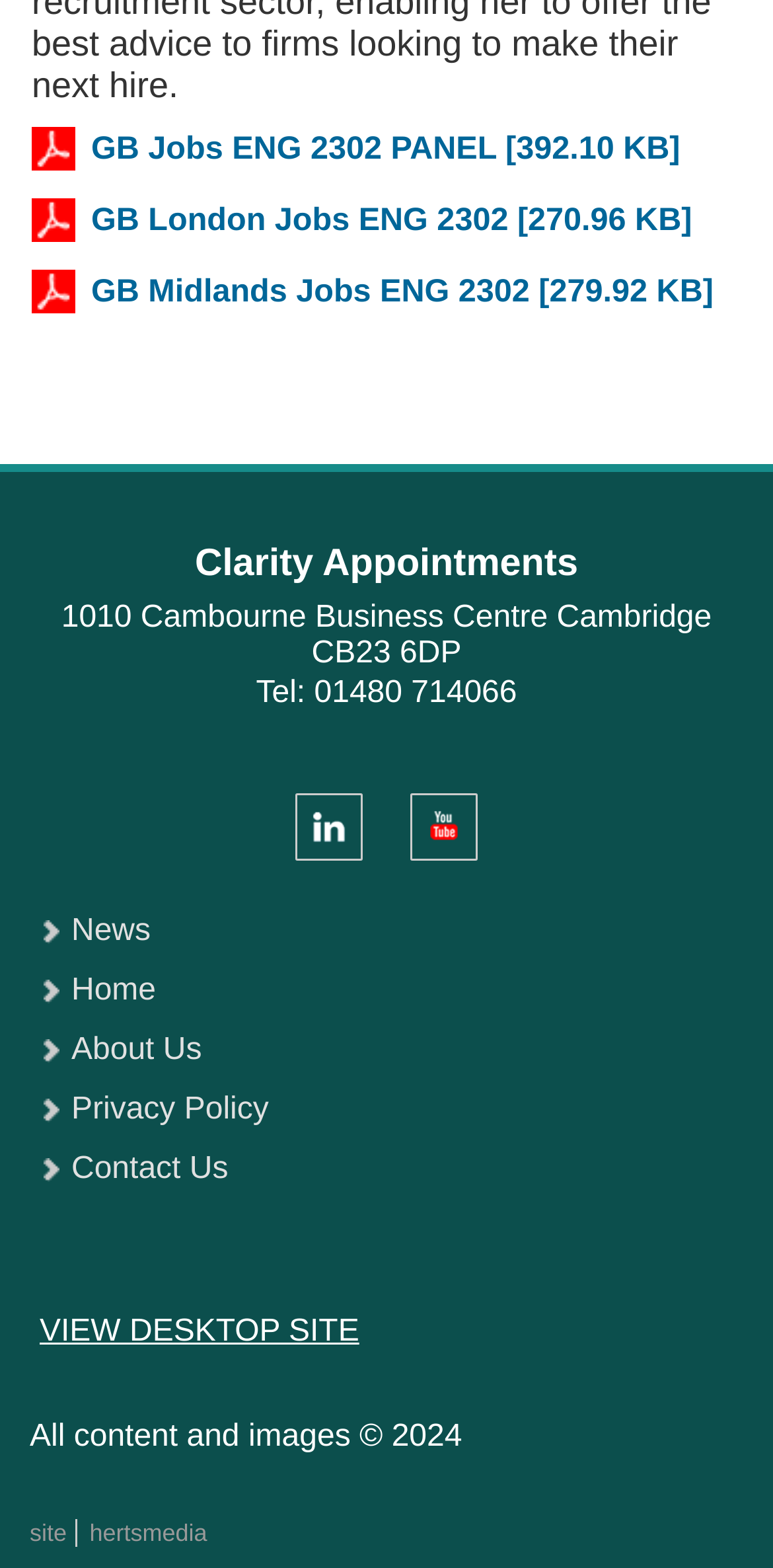Please determine the bounding box coordinates of the element's region to click in order to carry out the following instruction: "Contact Us". The coordinates should be four float numbers between 0 and 1, i.e., [left, top, right, bottom].

[0.051, 0.727, 0.949, 0.765]